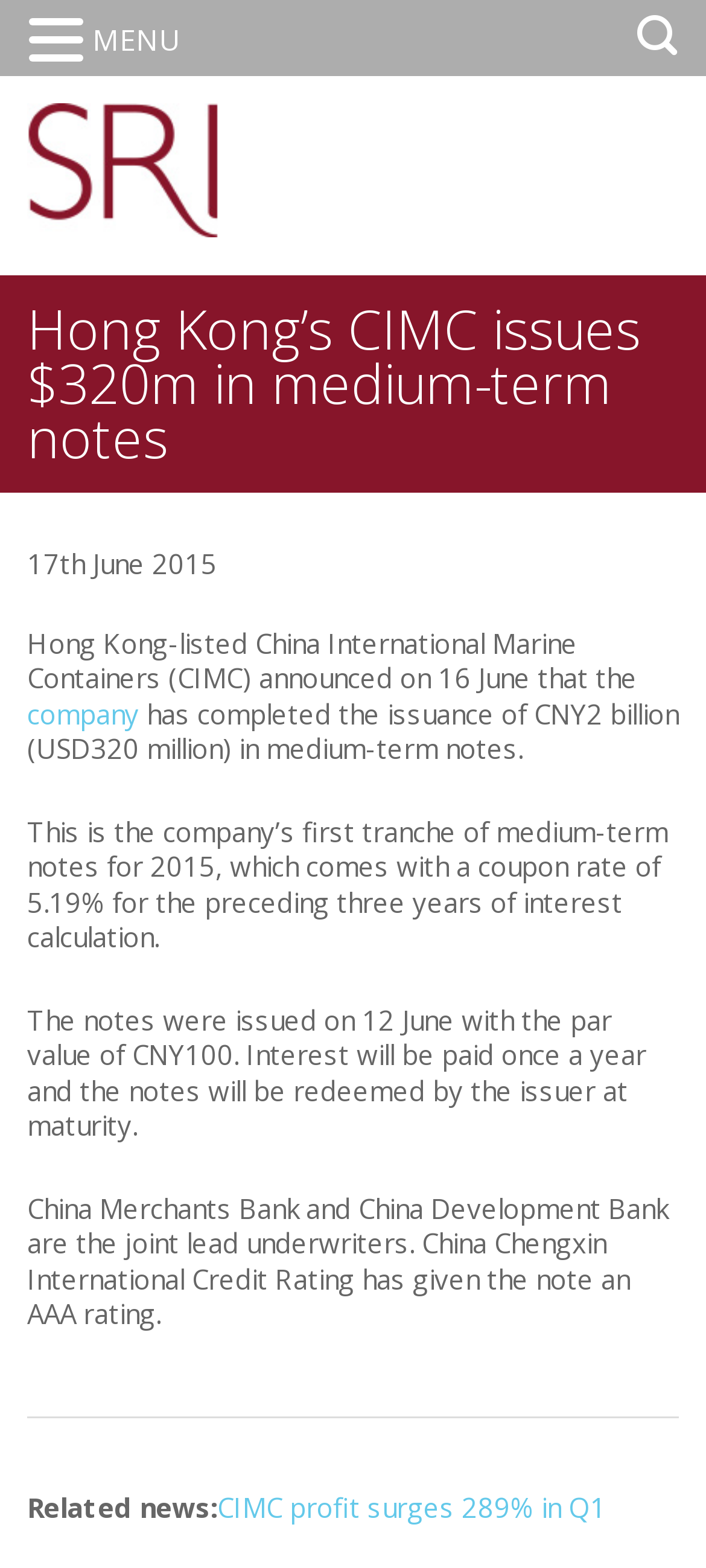Analyze the image and answer the question with as much detail as possible: 
Who are the joint lead underwriters of the notes?

I found the answer by reading the text in the webpage, specifically the sentence 'China Merchants Bank and China Development Bank are the joint lead underwriters.'